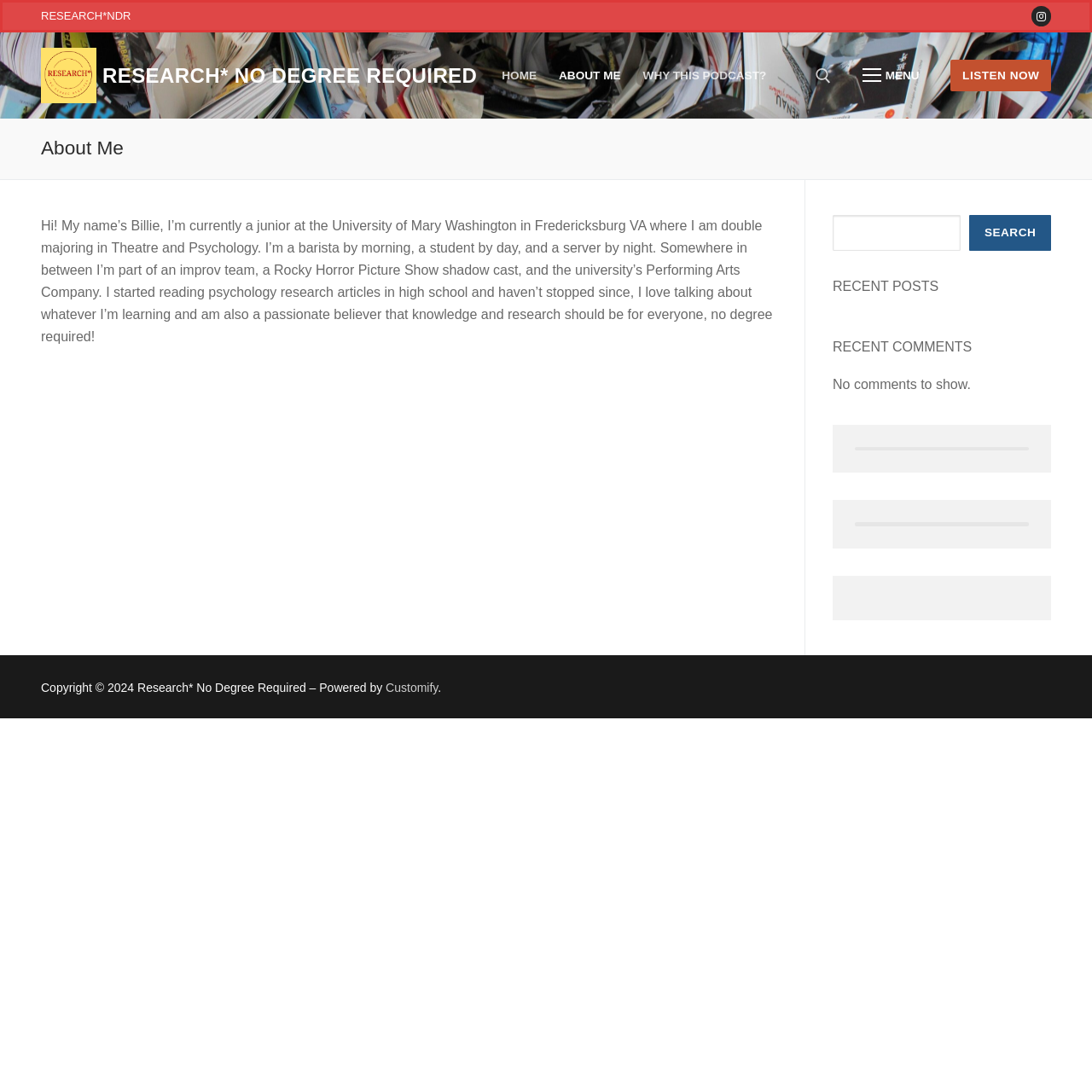Find the bounding box of the UI element described as: "Why this podcast?". The bounding box coordinates should be given as four float values between 0 and 1, i.e., [left, top, right, bottom].

[0.579, 0.054, 0.712, 0.084]